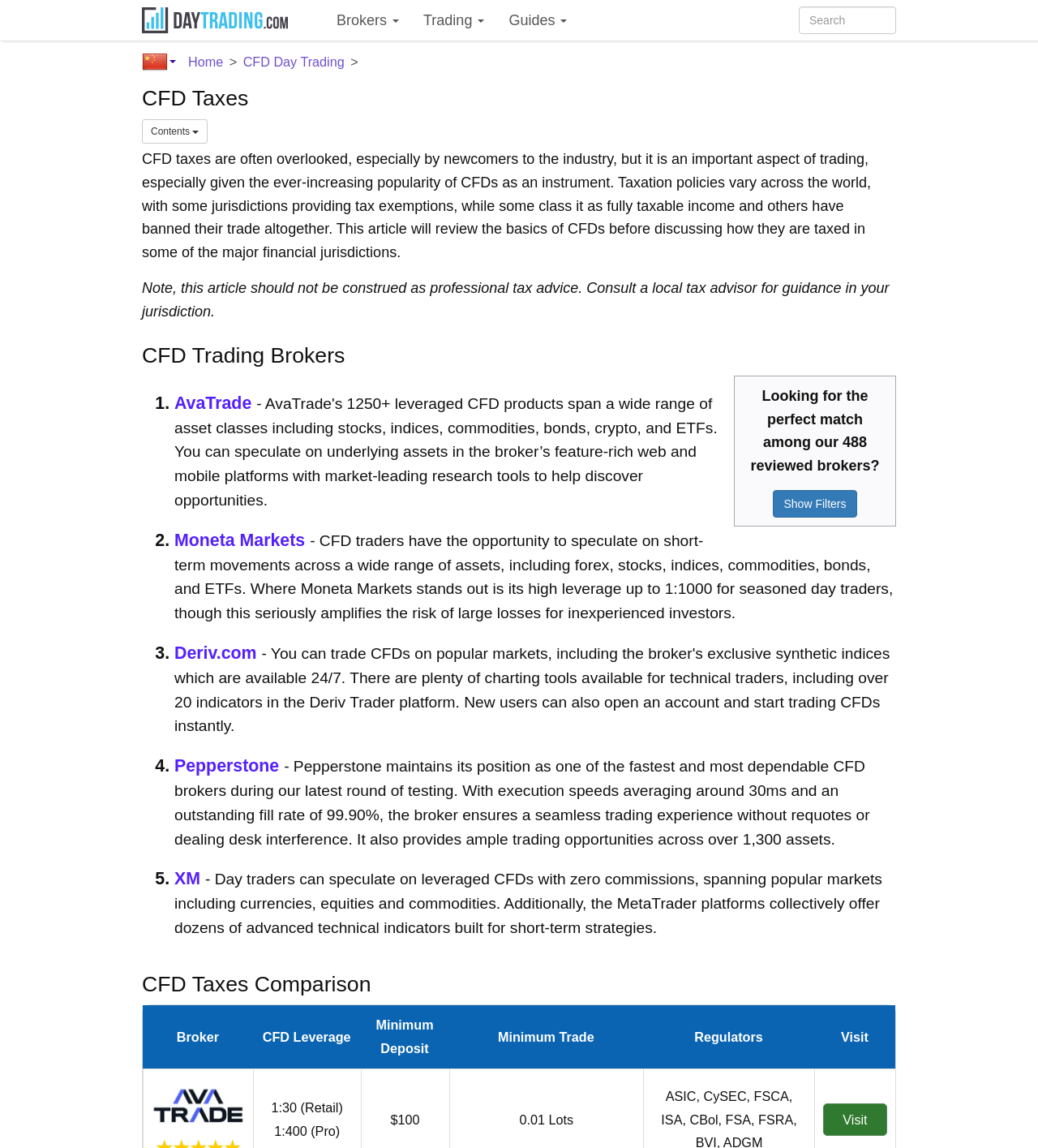Bounding box coordinates must be specified in the format (top-left x, top-left y, bottom-right x, bottom-right y). All values should be floating point numbers between 0 and 1. What are the bounding box coordinates of the UI element described as: CFD Day Trading

[0.234, 0.047, 0.332, 0.06]